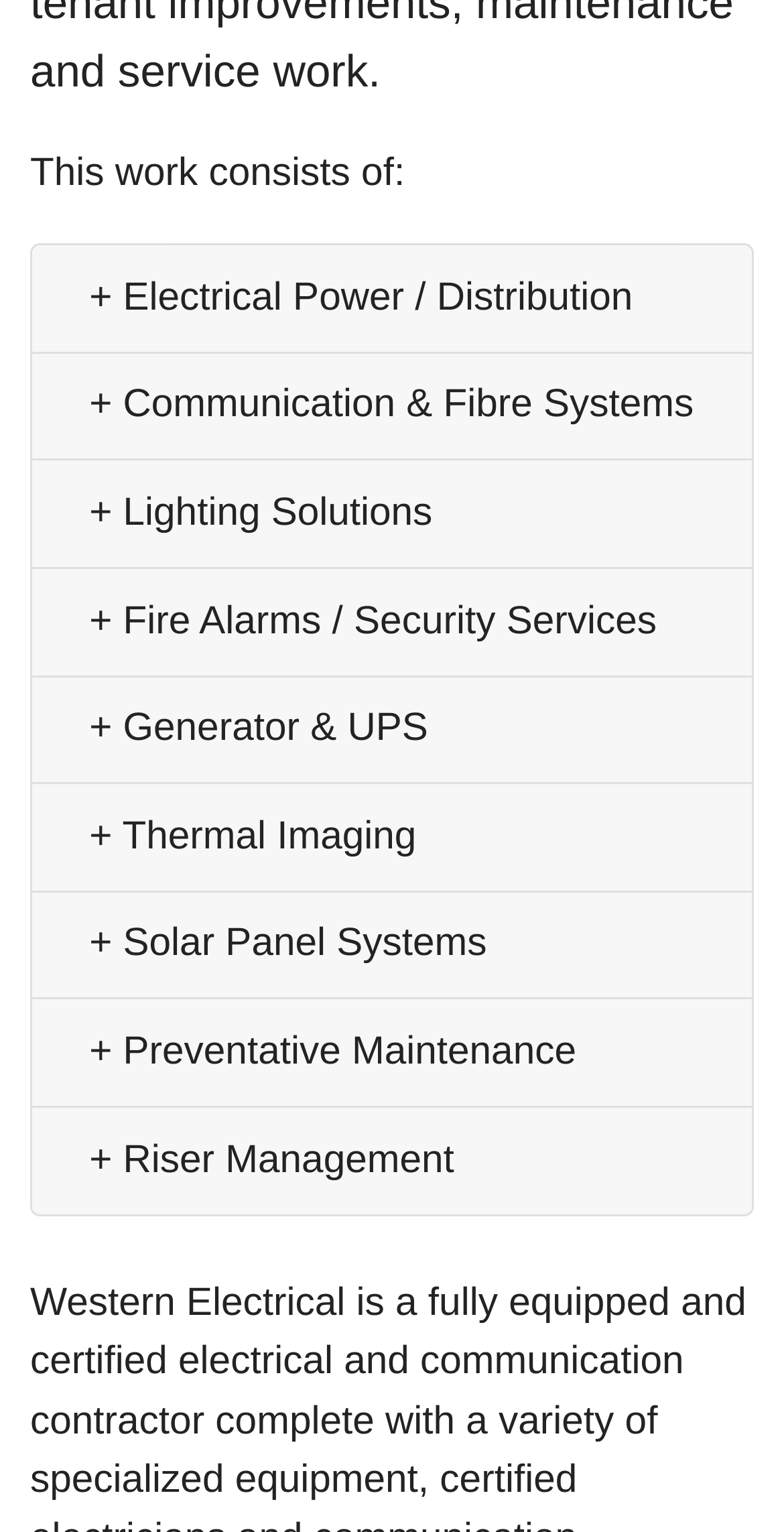Respond to the question with just a single word or phrase: 
What is the last service listed?

Riser Management